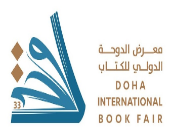Generate an elaborate caption for the given image.

The image features the logo of the Doha International Book Fair, which is prominently displayed with Arabic text at the top that reads "معرض الدوحة الدولي للكتاب," signifying the event's significance in the region. Below this is the English translation, "DOHA INTERNATIONAL BOOK FAIR," indicating its international scope. The logo includes a stylized representation of an open book, stylized in blue, accented by decorative elements in gold, reflecting both cultural richness and a contemporary design aesthetic. The number "33" suggests that this is the 33rd edition of the fair, highlighting its longstanding tradition and importance in promoting literature and publishing in Qatar and beyond.